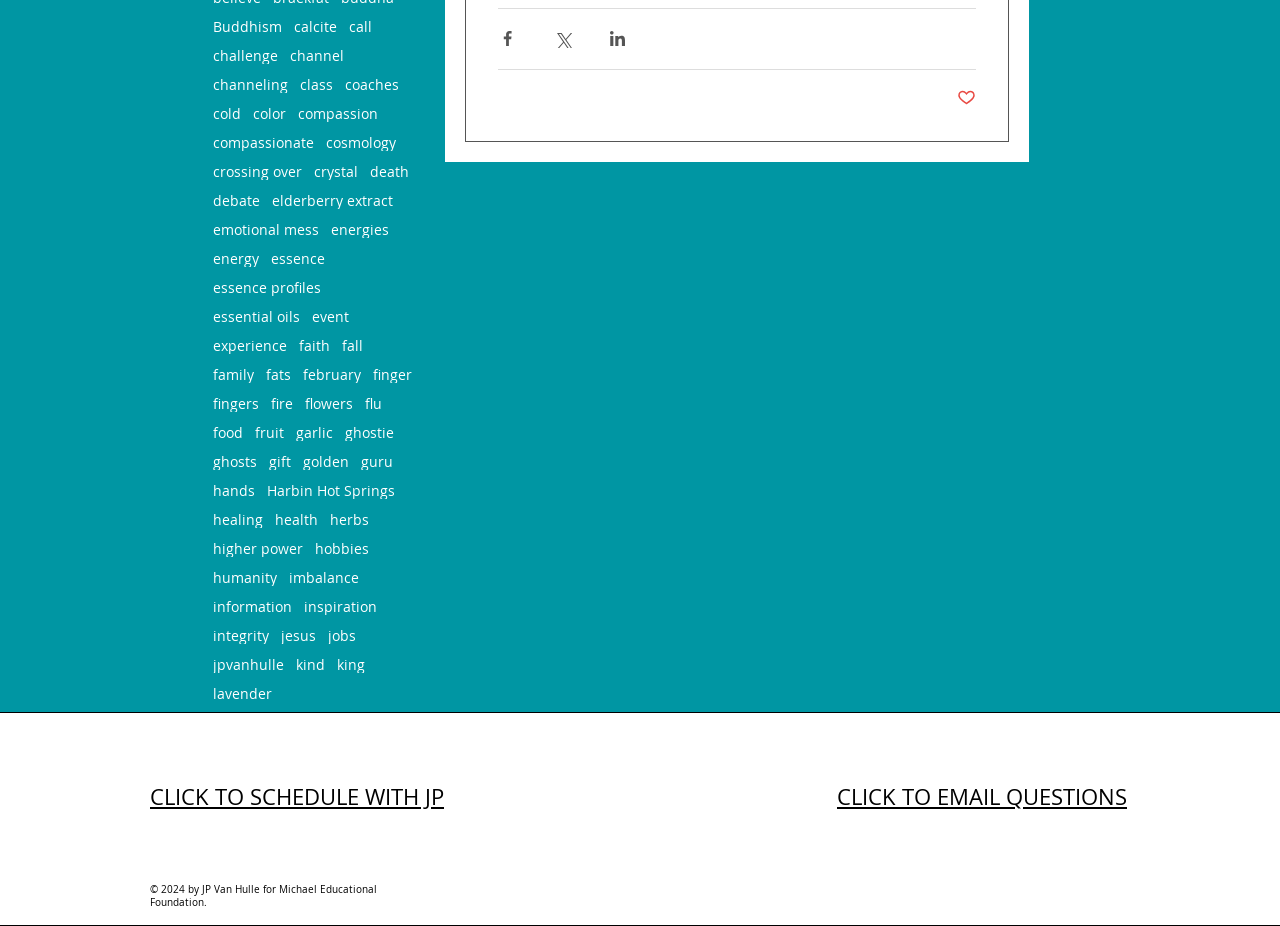Extract the bounding box for the UI element that matches this description: "Michael Educational Foundation".

[0.117, 0.953, 0.295, 0.981]